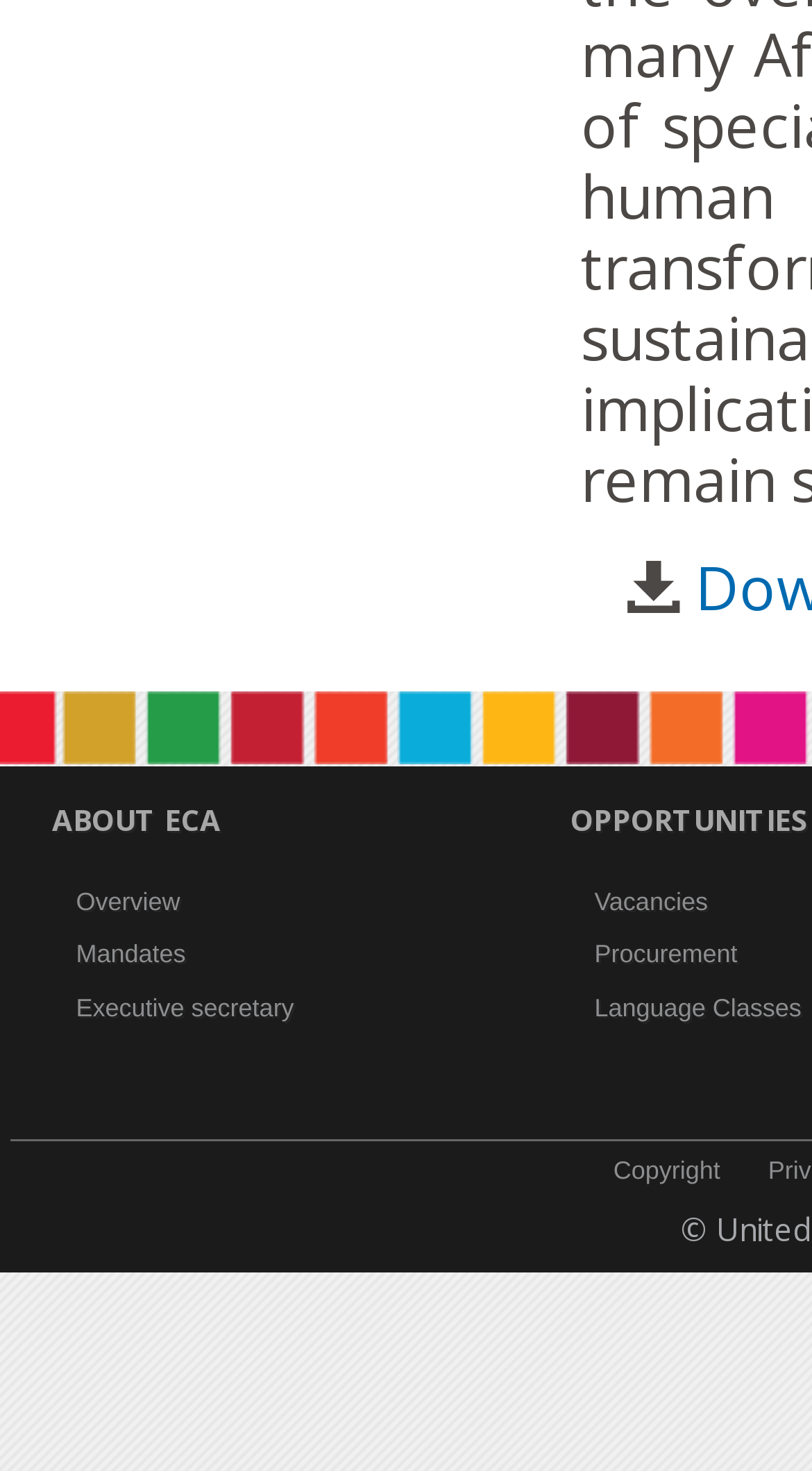Determine the bounding box coordinates for the UI element with the following description: "Executive secretary". The coordinates should be four float numbers between 0 and 1, represented as [left, top, right, bottom].

[0.083, 0.67, 0.627, 0.701]